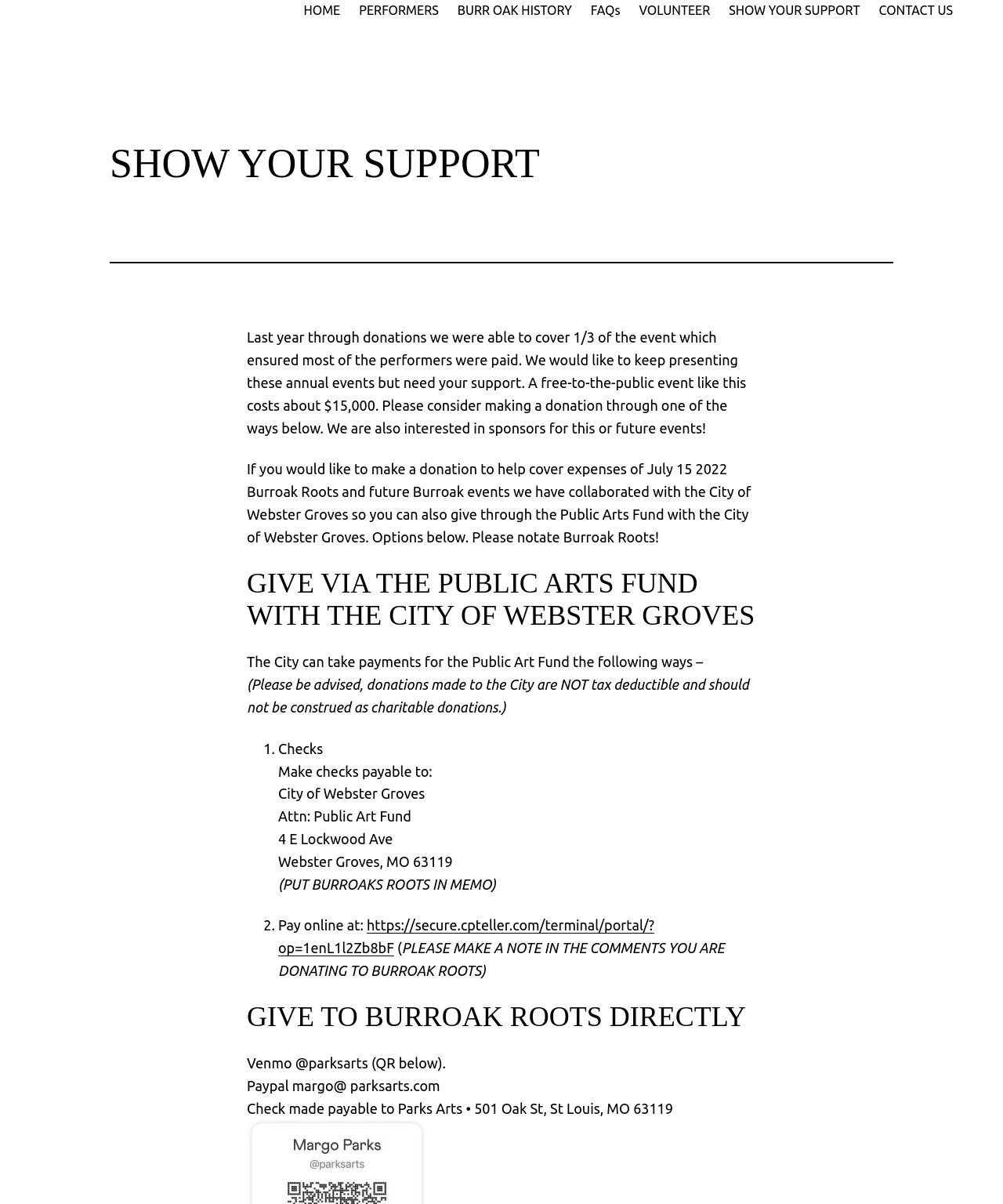Locate the UI element that matches the description Sketch the Future in the webpage screenshot. Return the bounding box coordinates in the format (top-left x, top-left y, bottom-right x, bottom-right y), with values ranging from 0 to 1.

None